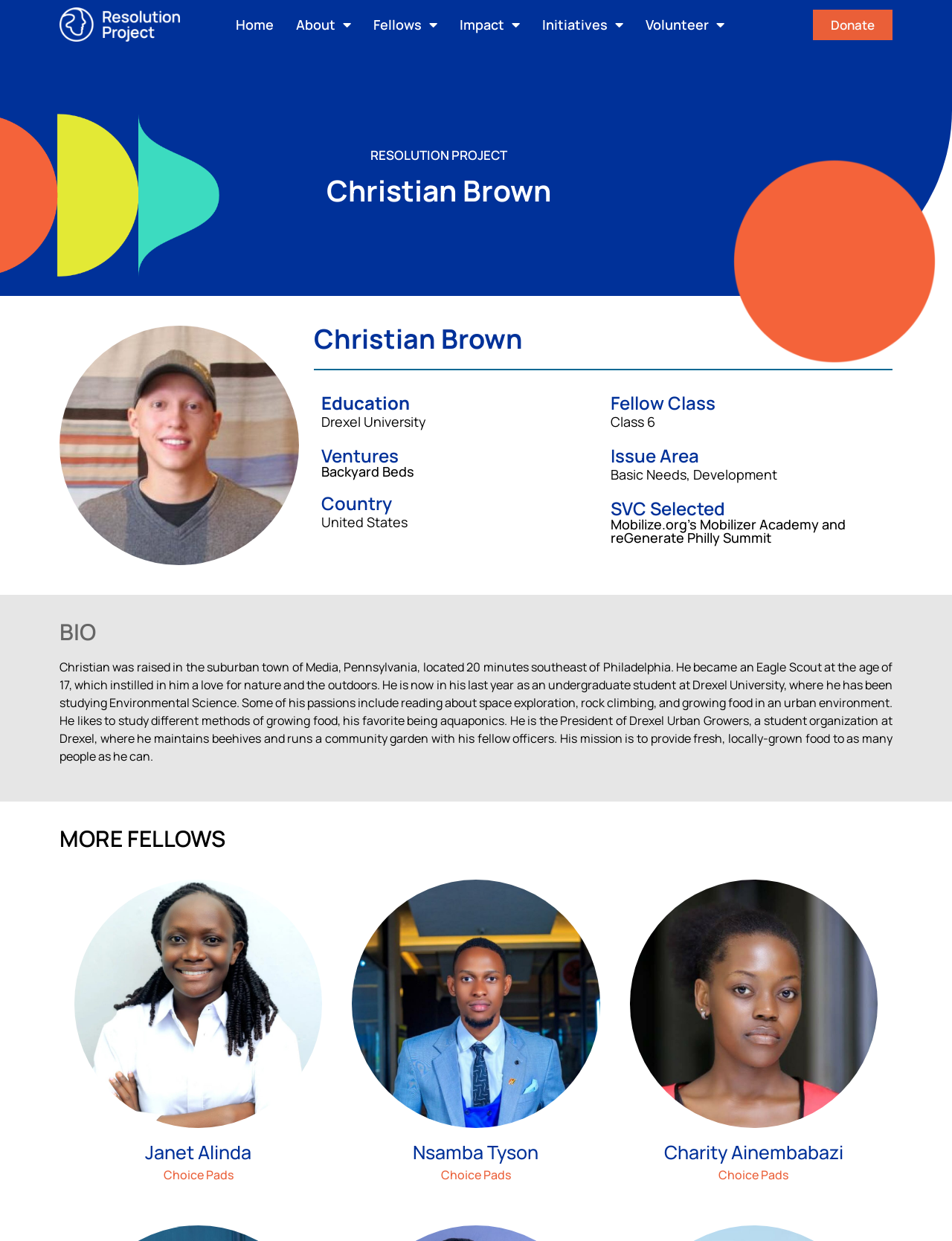Articulate a complete and detailed caption of the webpage elements.

This webpage is about Christian Brown, a fellow of The Resolution Project. At the top, there is a navigation menu with links to "Home", "About", "Fellows", "Impact", "Initiatives", "Volunteer", and "Donate". Below the navigation menu, there is a large heading "RESOLUTION PROJECT" followed by a smaller heading "Christian Brown". To the right of the headings, there is an image of Christian Brown.

Below the image, there are several sections. The first section is about Christian's education, with a heading "Education" and a text "Drexel University". The next section is about his ventures, with a heading "Ventures" and a link to "Backyard Beds". There are also sections about his country, fellow class, issue area, and SVC selected.

The main content of the page is Christian's bio, which is a long paragraph describing his background, interests, and mission. He is an undergraduate student at Drexel University, studying Environmental Science, and is passionate about reading, rock climbing, and growing food in an urban environment.

At the bottom of the page, there is a section titled "MORE FELLOWS" with images and links to other fellows, including Janet Alinda, Nsamba Tyson, and Charity Ainembabazi. Each fellow has a heading with their name and a link to their profile.